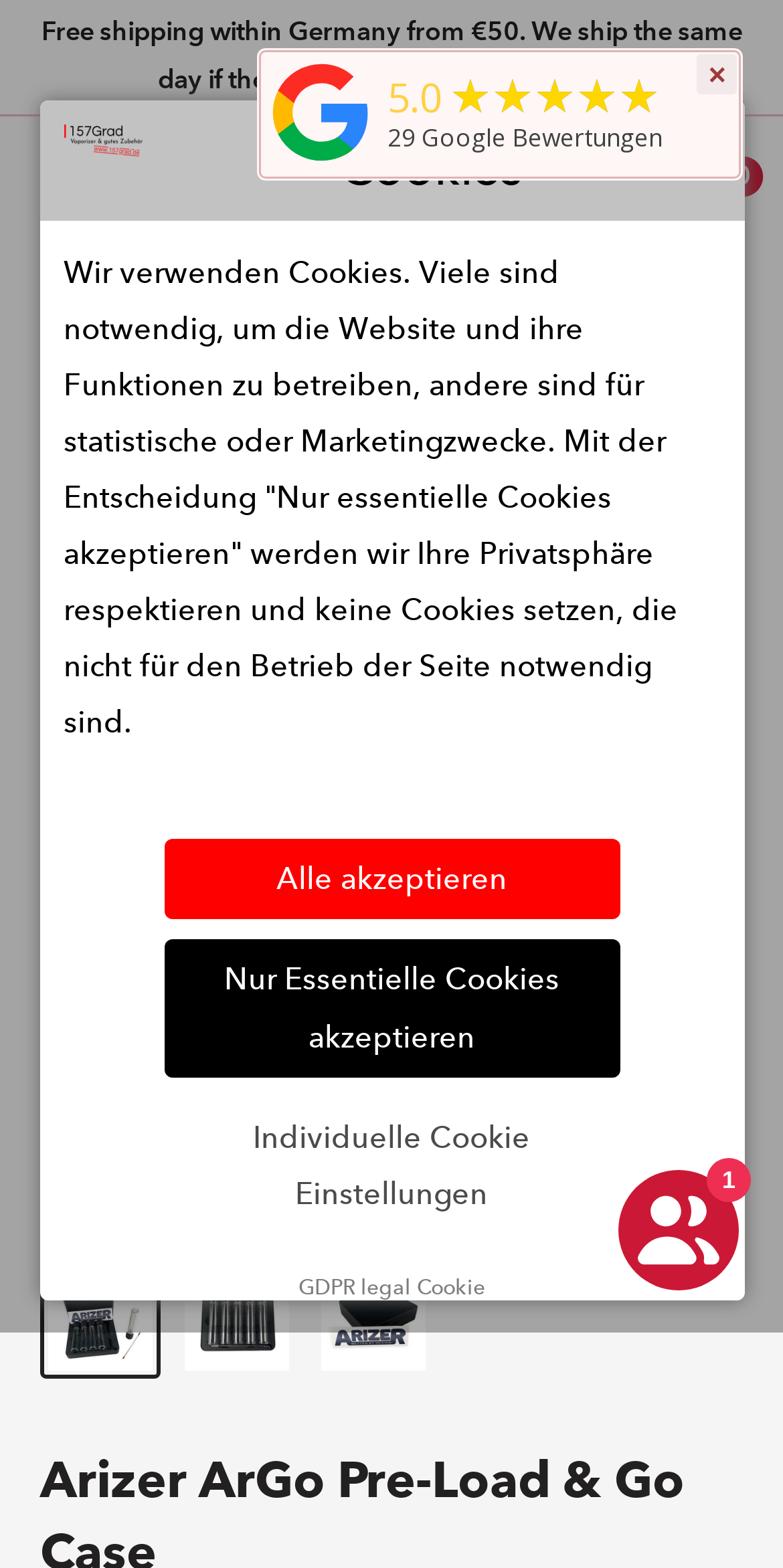Identify the primary heading of the webpage and provide its text.

Arizer ArGo Pre-Load & Go Case